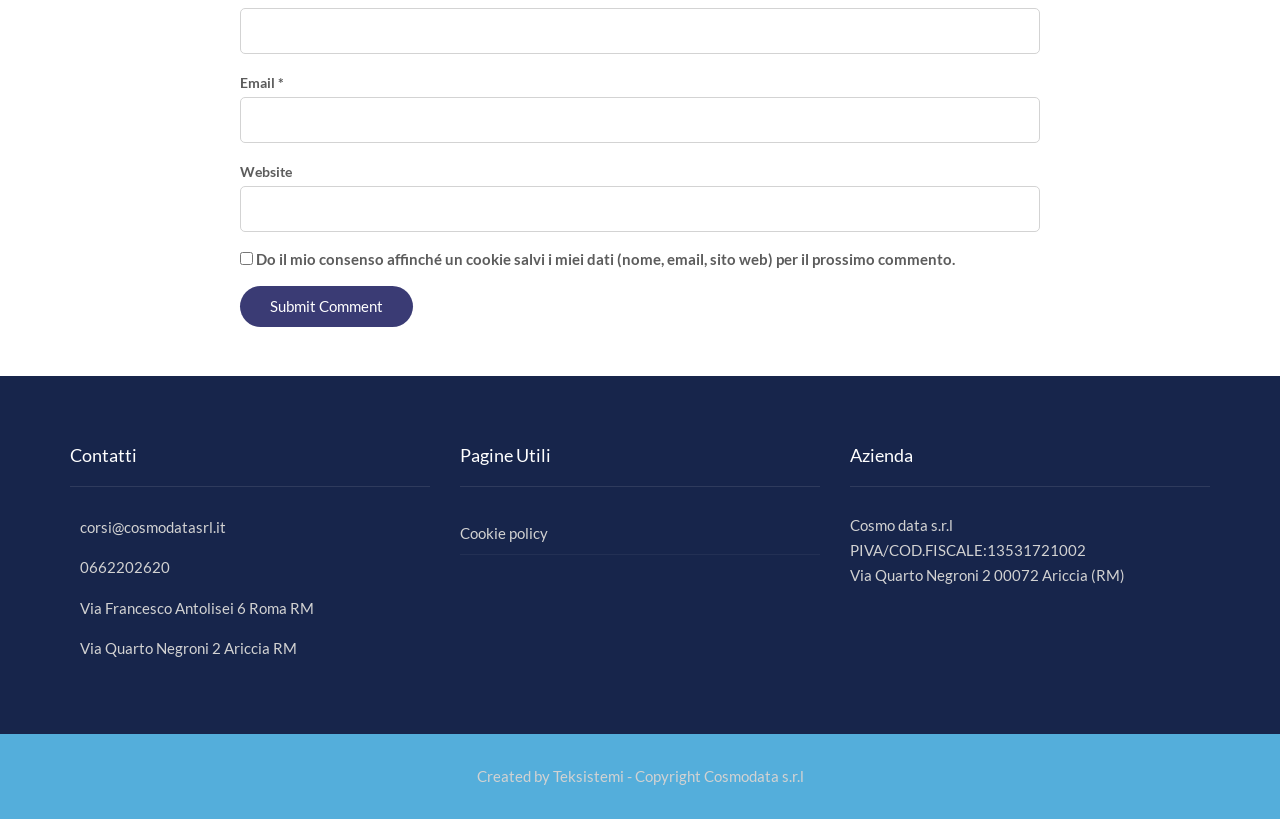Please answer the following question using a single word or phrase: What is the phone number?

0662202620